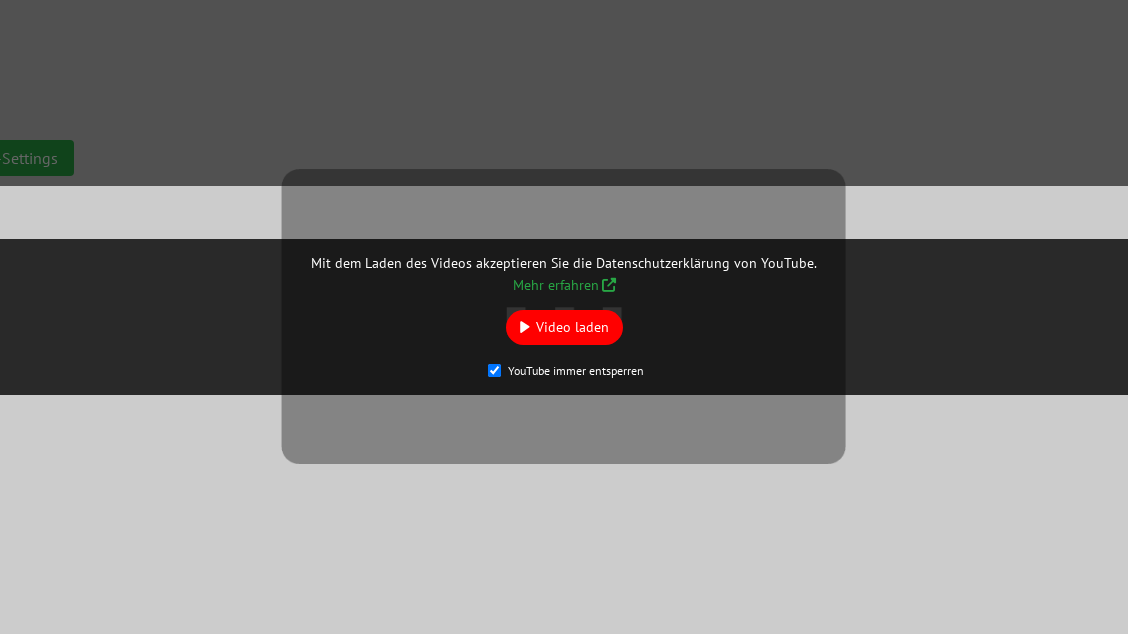Respond to the question below with a concise word or phrase:
What is the purpose of the 'Mehr erfahren' link?

To provide more information